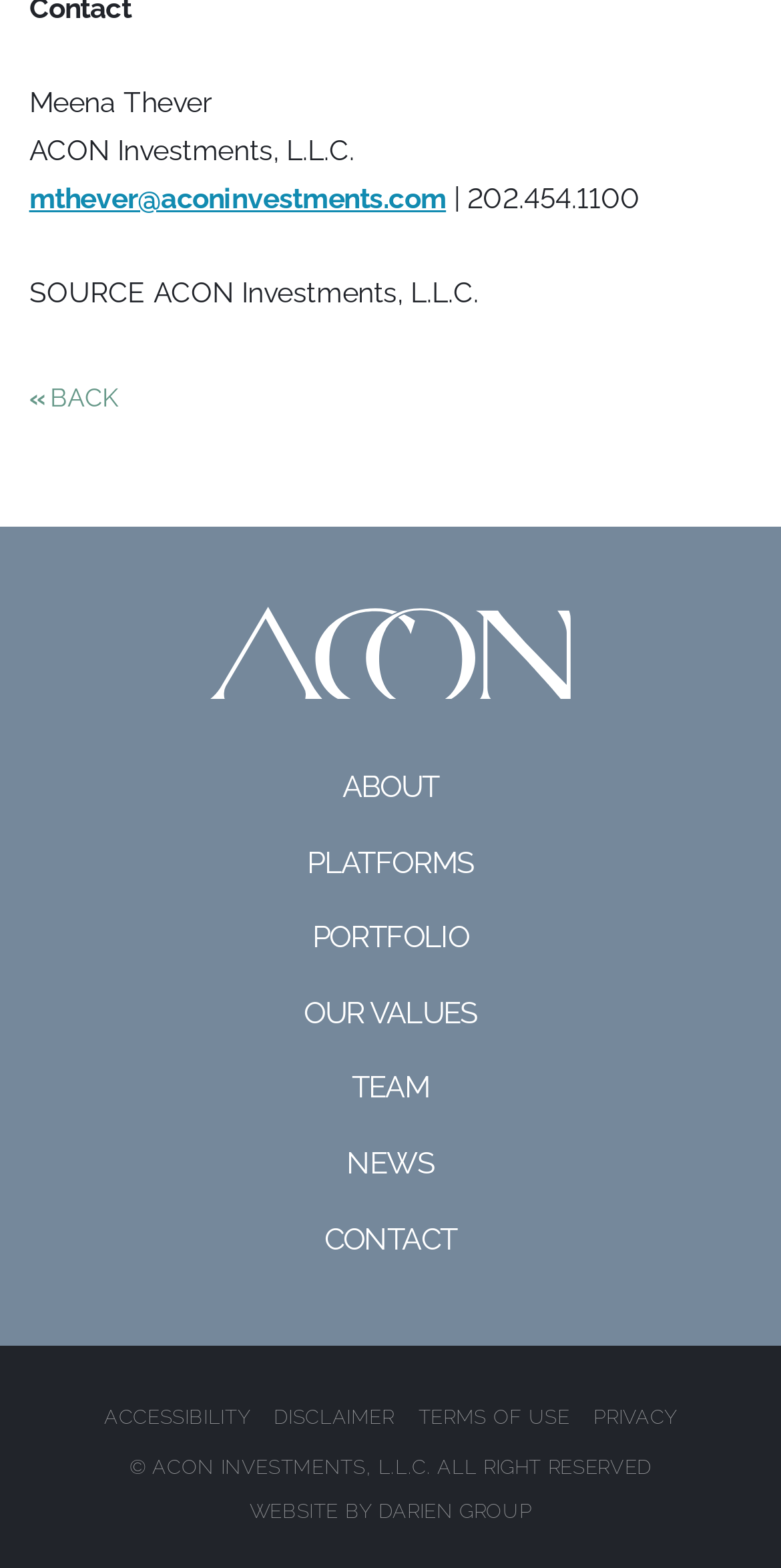What is the company name associated with Meena Thever?
Can you provide a detailed and comprehensive answer to the question?

The company name 'ACON Investments, L.L.C.' is displayed next to Meena Thever's name, indicating that she might be affiliated with this company.